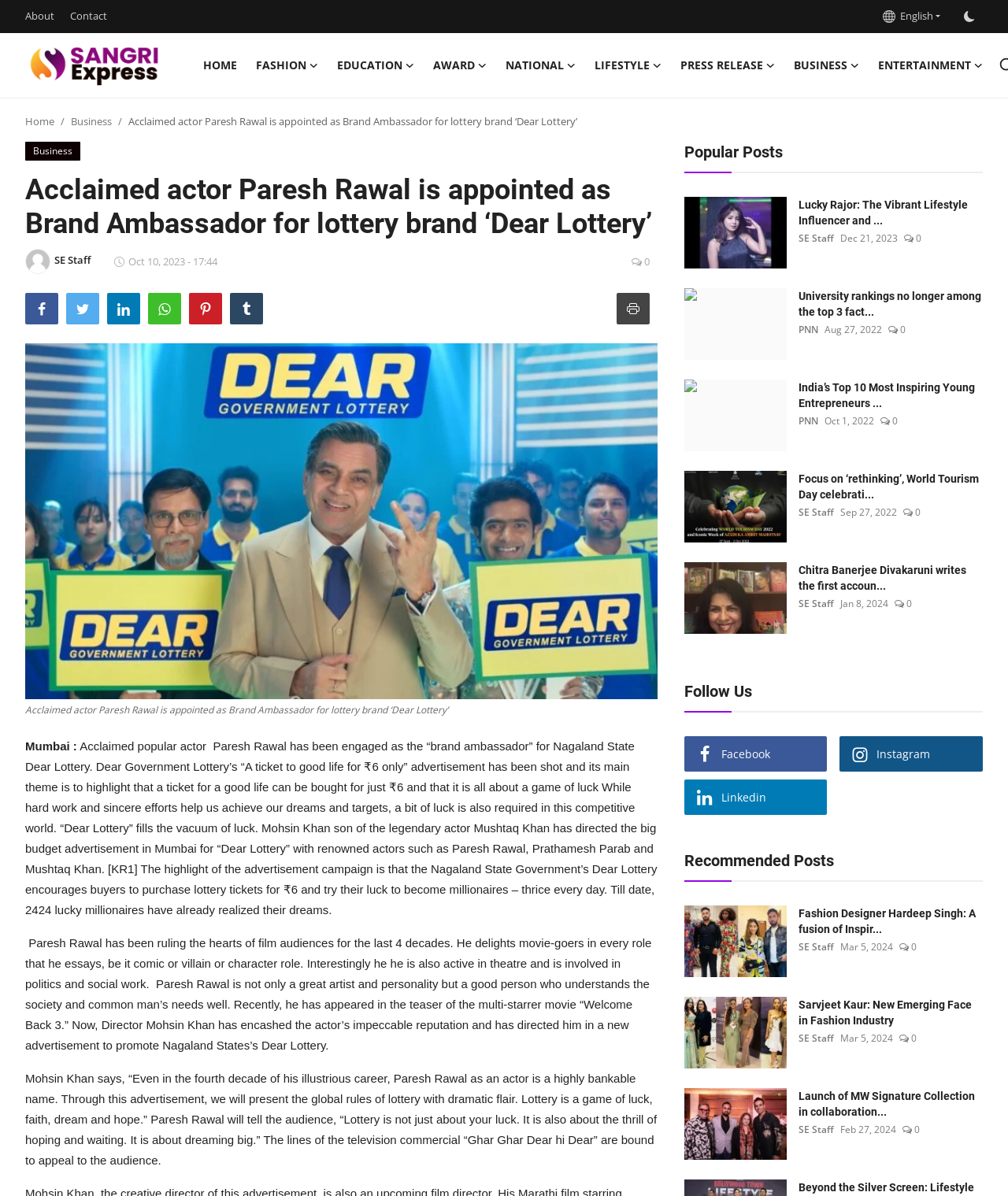How many lucky millionaires have realized their dreams?
Examine the screenshot and reply with a single word or phrase.

2424